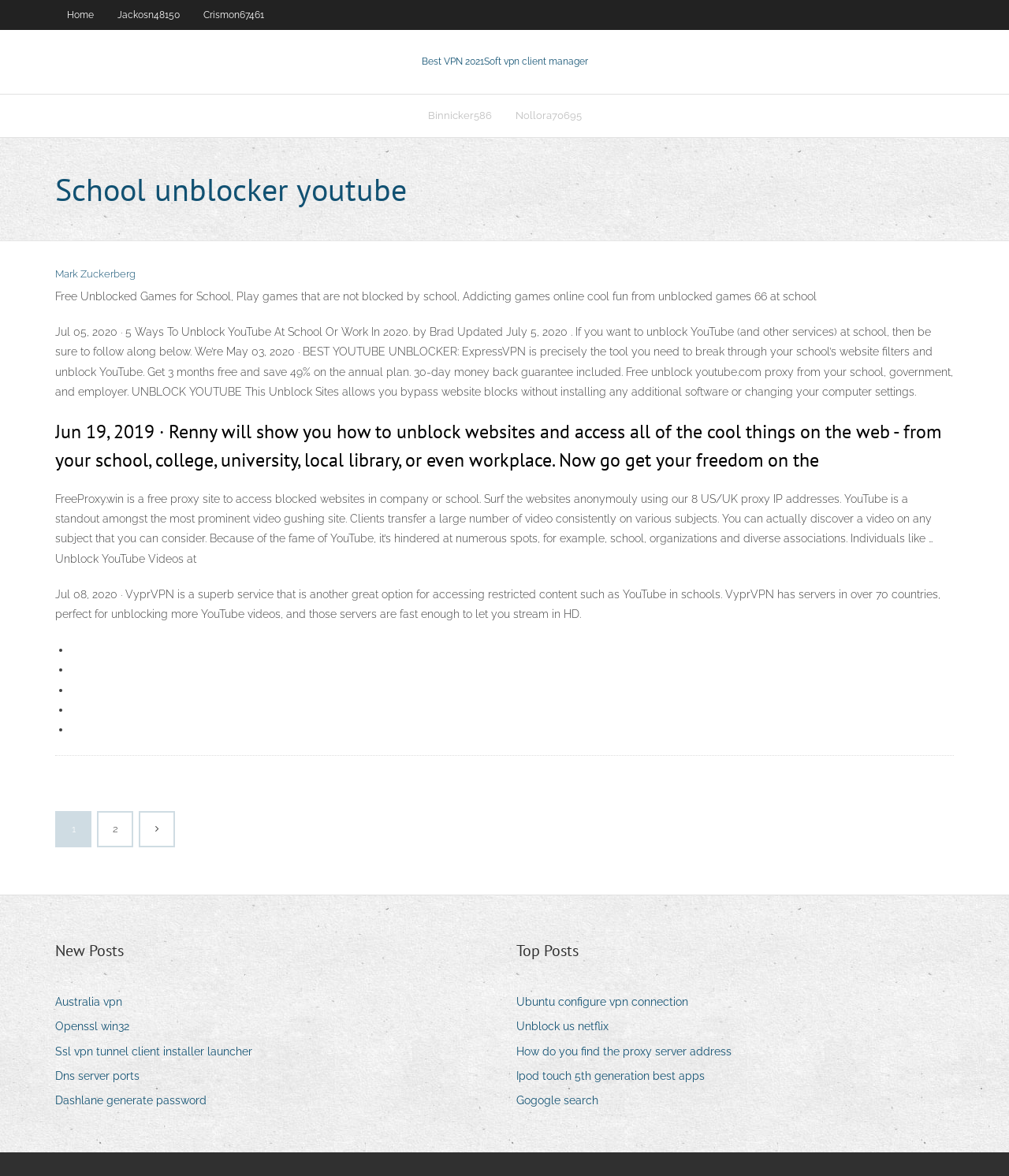How many countries does VyprVPN have servers in?
Examine the webpage screenshot and provide an in-depth answer to the question.

According to the website, VyprVPN has servers in over 70 countries, which can be used to unblock more YouTube videos and stream in HD, as mentioned in the text 'VyprVPN has servers in over 70 countries, perfect for unblocking more YouTube videos, and those servers are fast enough to let you stream in HD'.